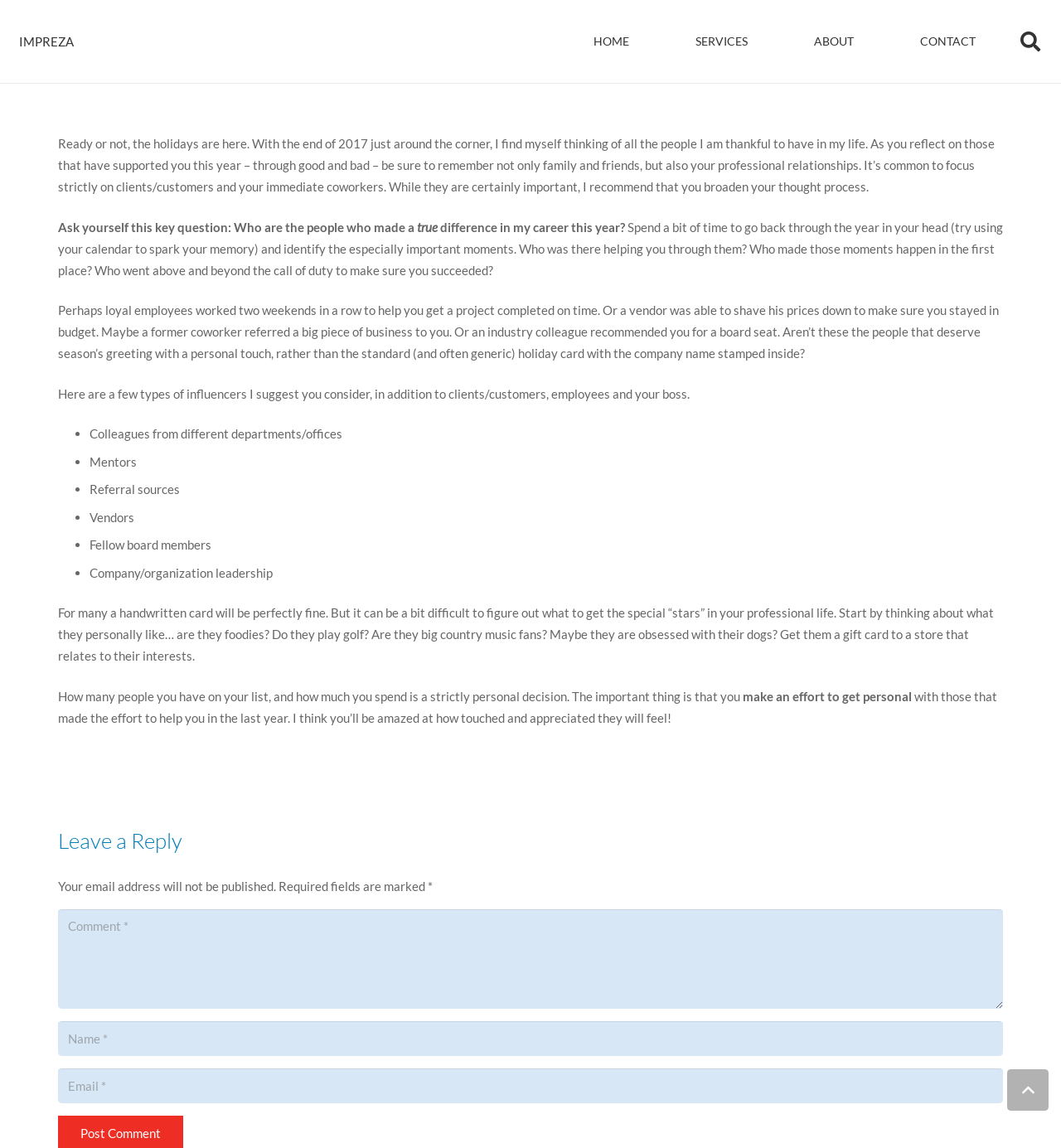Locate the bounding box coordinates of the area to click to fulfill this instruction: "Click HOME". The bounding box should be presented as four float numbers between 0 and 1, in the order [left, top, right, bottom].

[0.528, 0.0, 0.624, 0.072]